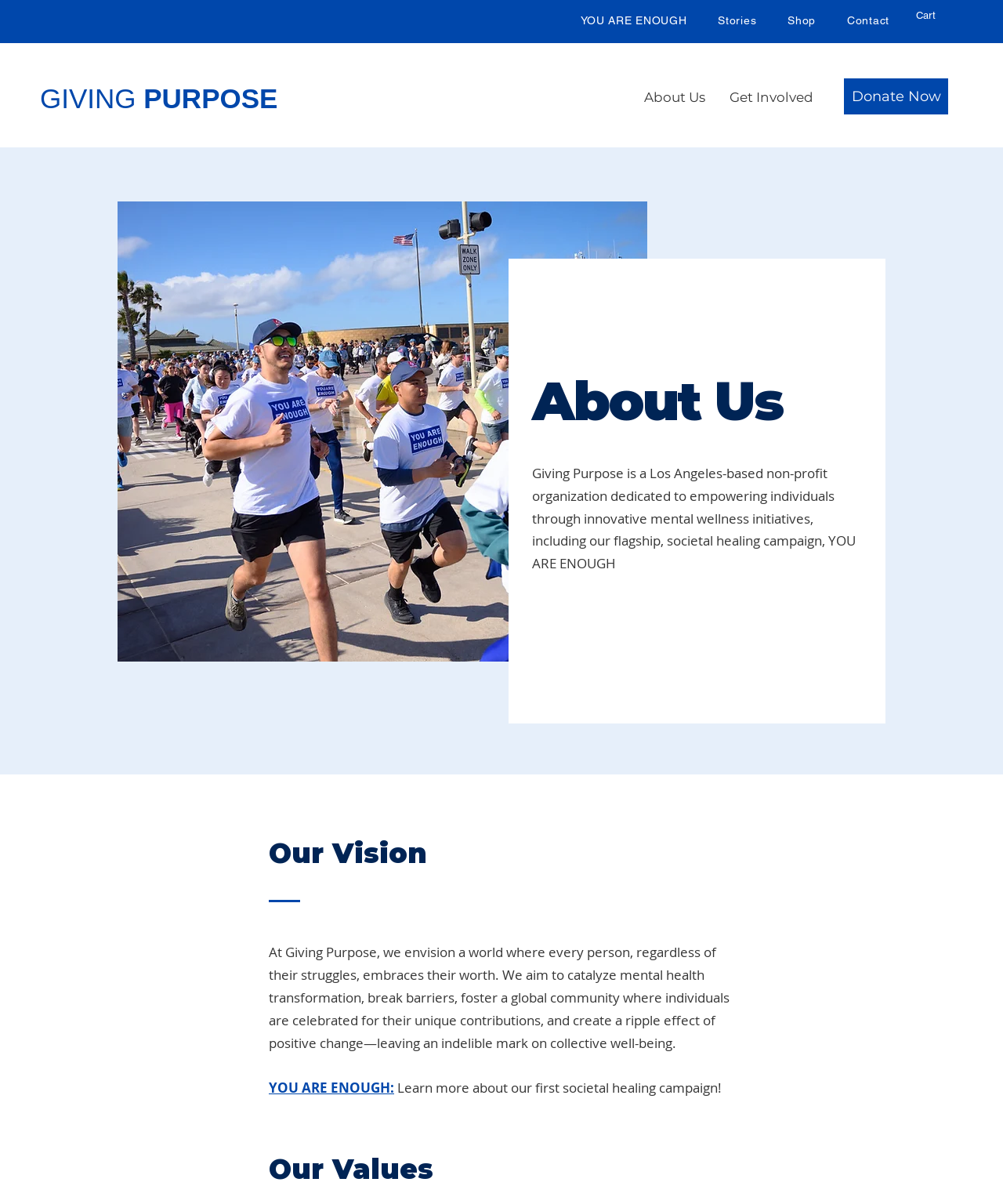What is the vision of Giving Purpose?
Analyze the image and provide a thorough answer to the question.

I found the answer by looking at the static text 'At Giving Purpose, we envision a world where every person, regardless of their struggles, embraces their worth...' which mentions the vision of the organization.